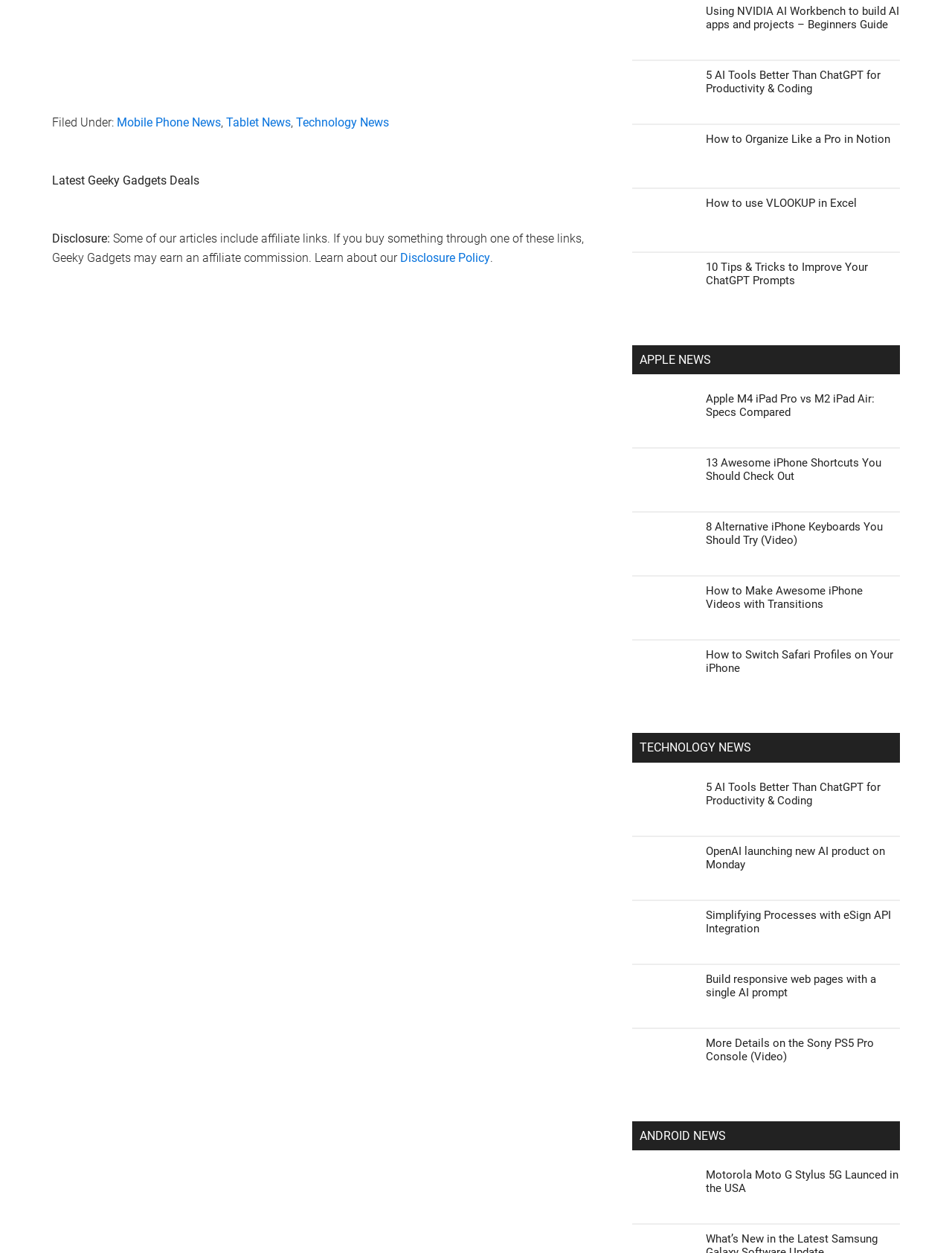Please specify the bounding box coordinates for the clickable region that will help you carry out the instruction: "Read the article 'Using NVIDIA AI Workbench to build AI apps and projects – Beginners Guide'".

[0.664, 0.004, 0.945, 0.049]